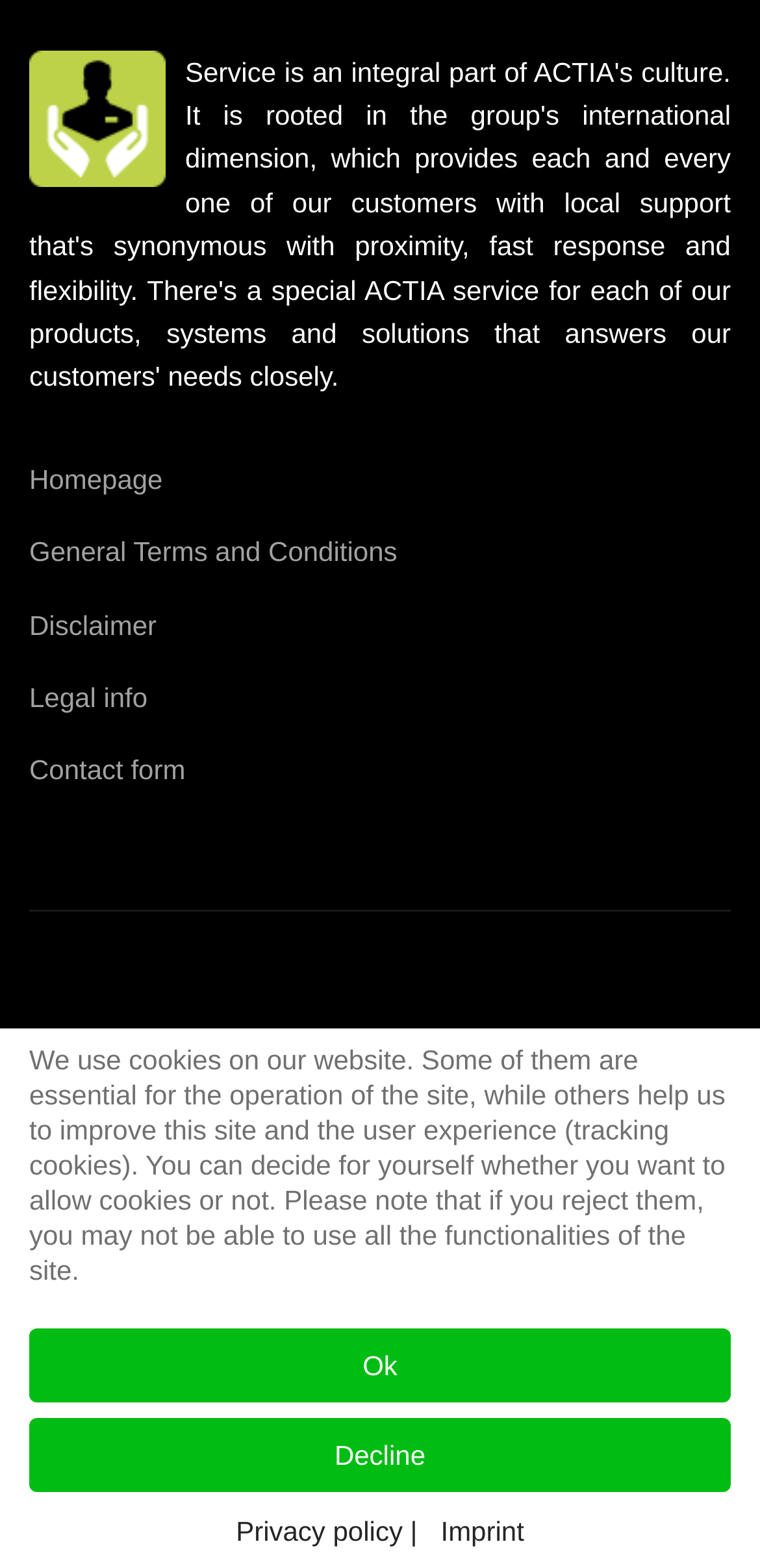Find the bounding box coordinates of the area that needs to be clicked in order to achieve the following instruction: "View general terms and conditions". The coordinates should be specified as four float numbers between 0 and 1, i.e., [left, top, right, bottom].

[0.038, 0.338, 0.962, 0.366]